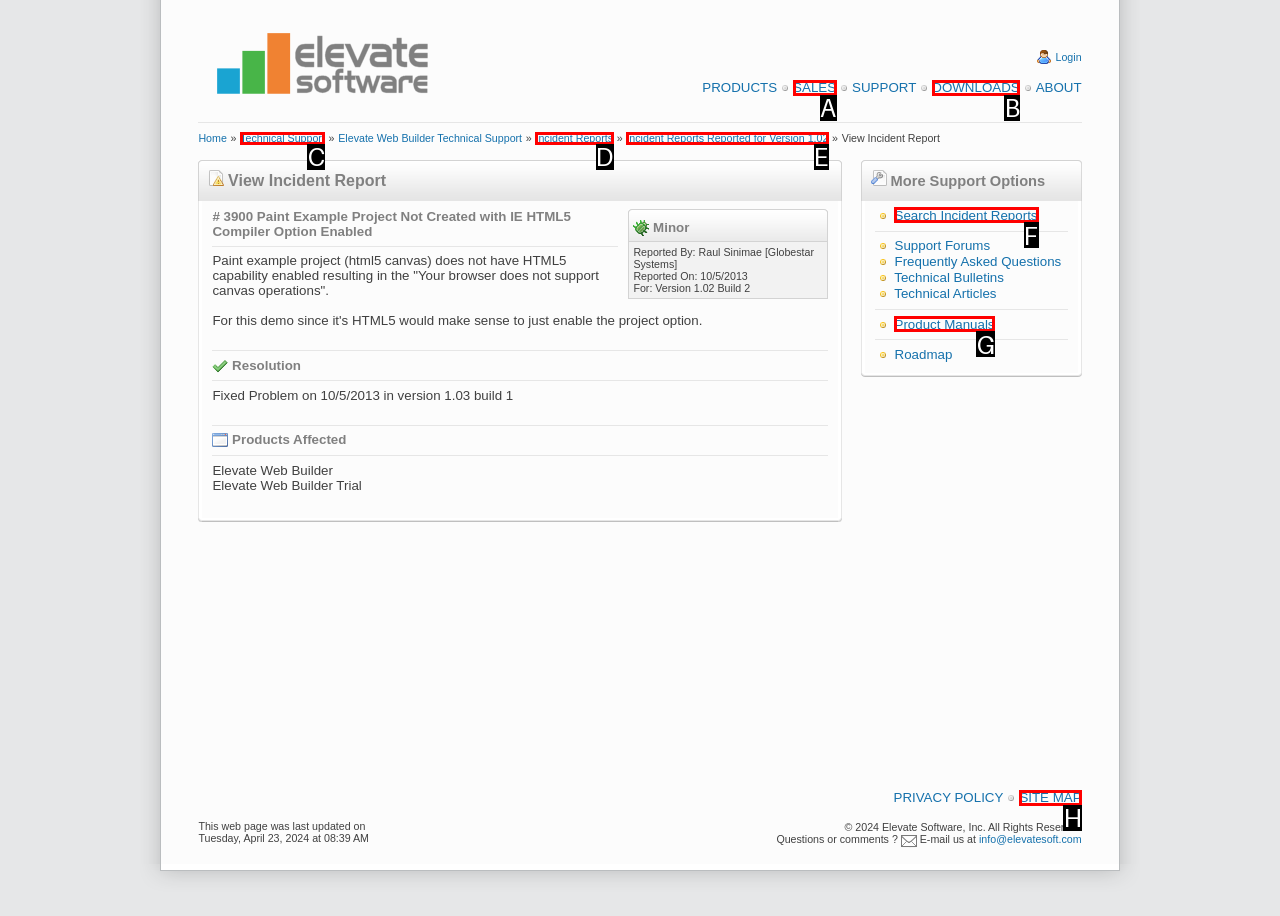Out of the given choices, which letter corresponds to the UI element required to Search for incident reports? Answer with the letter.

F